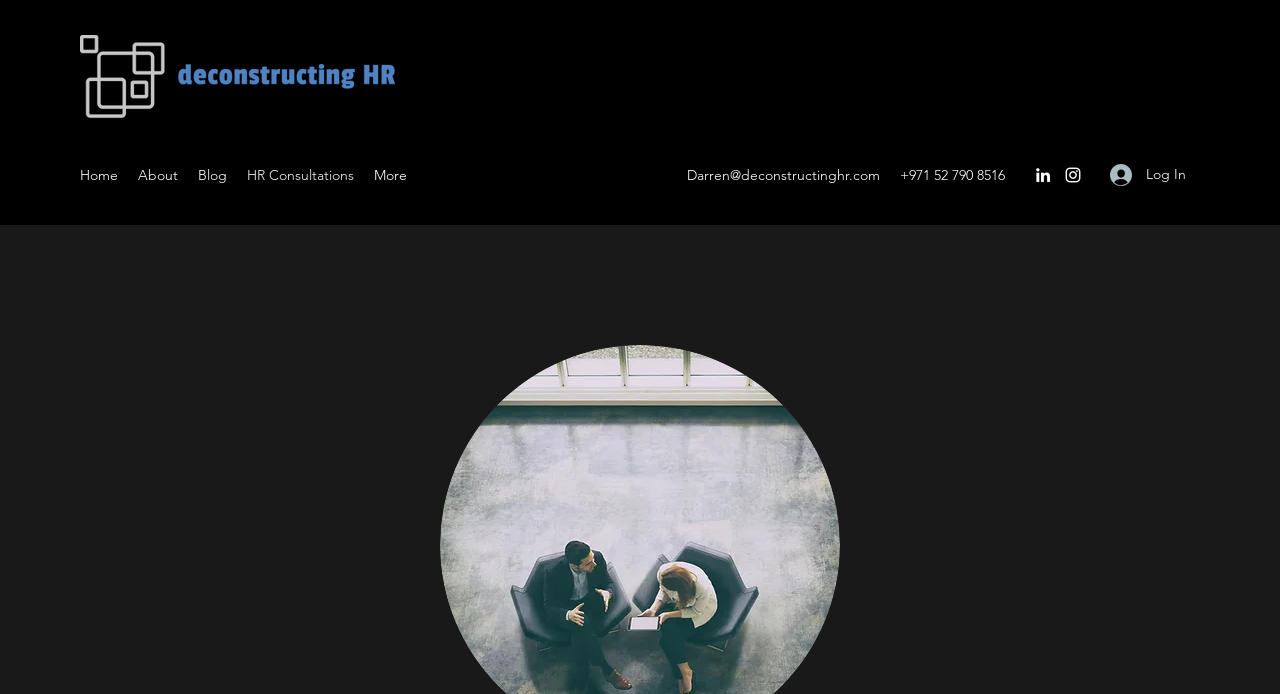Please provide a comprehensive answer to the question based on the screenshot: What is the purpose of the 'Log In' button?

I inferred the purpose of the 'Log In' button by its text and location, which suggests that it is used to log in to the website, likely for users who have an account.